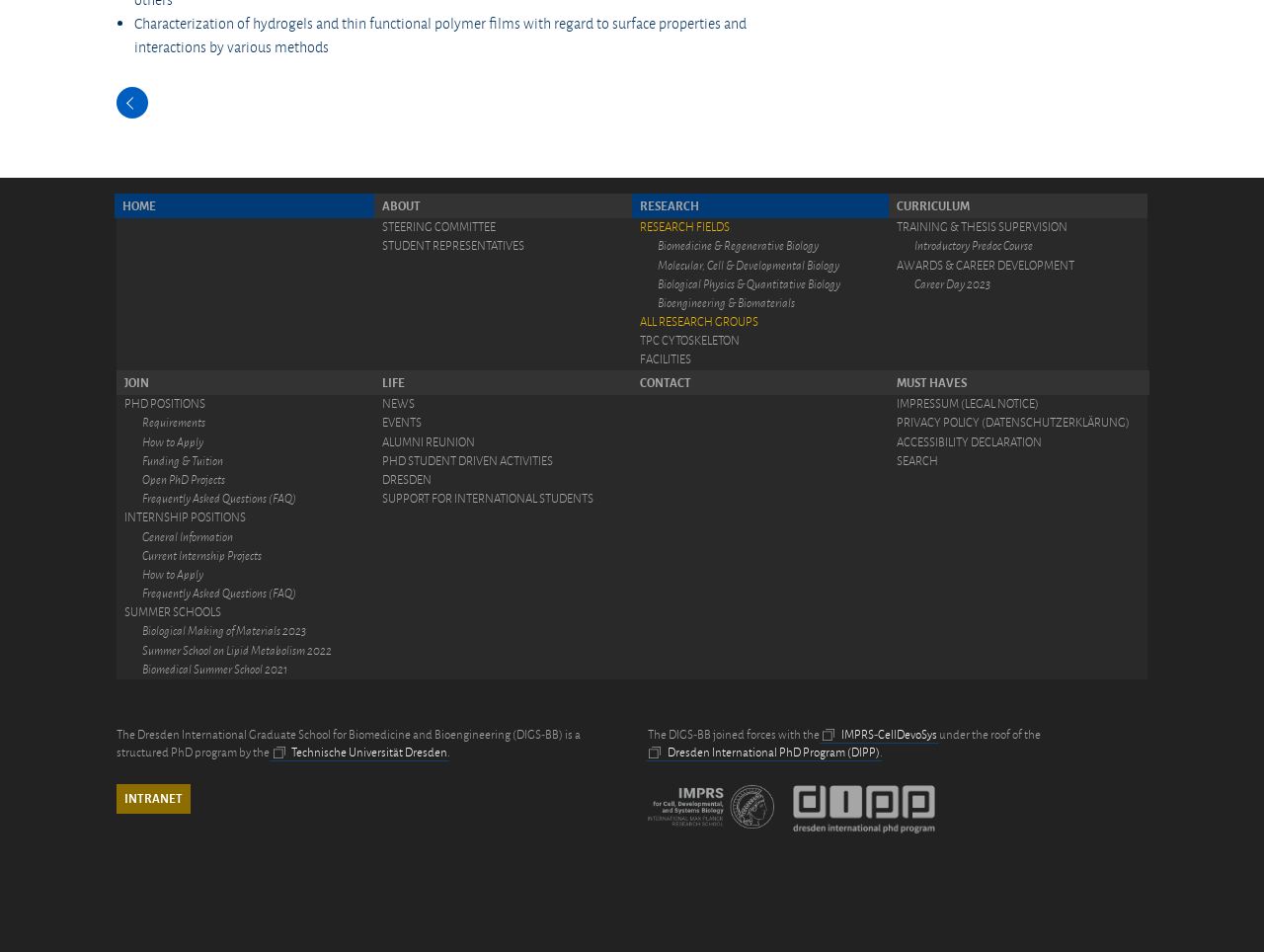Use a single word or phrase to answer the following:
How many research fields are listed?

4